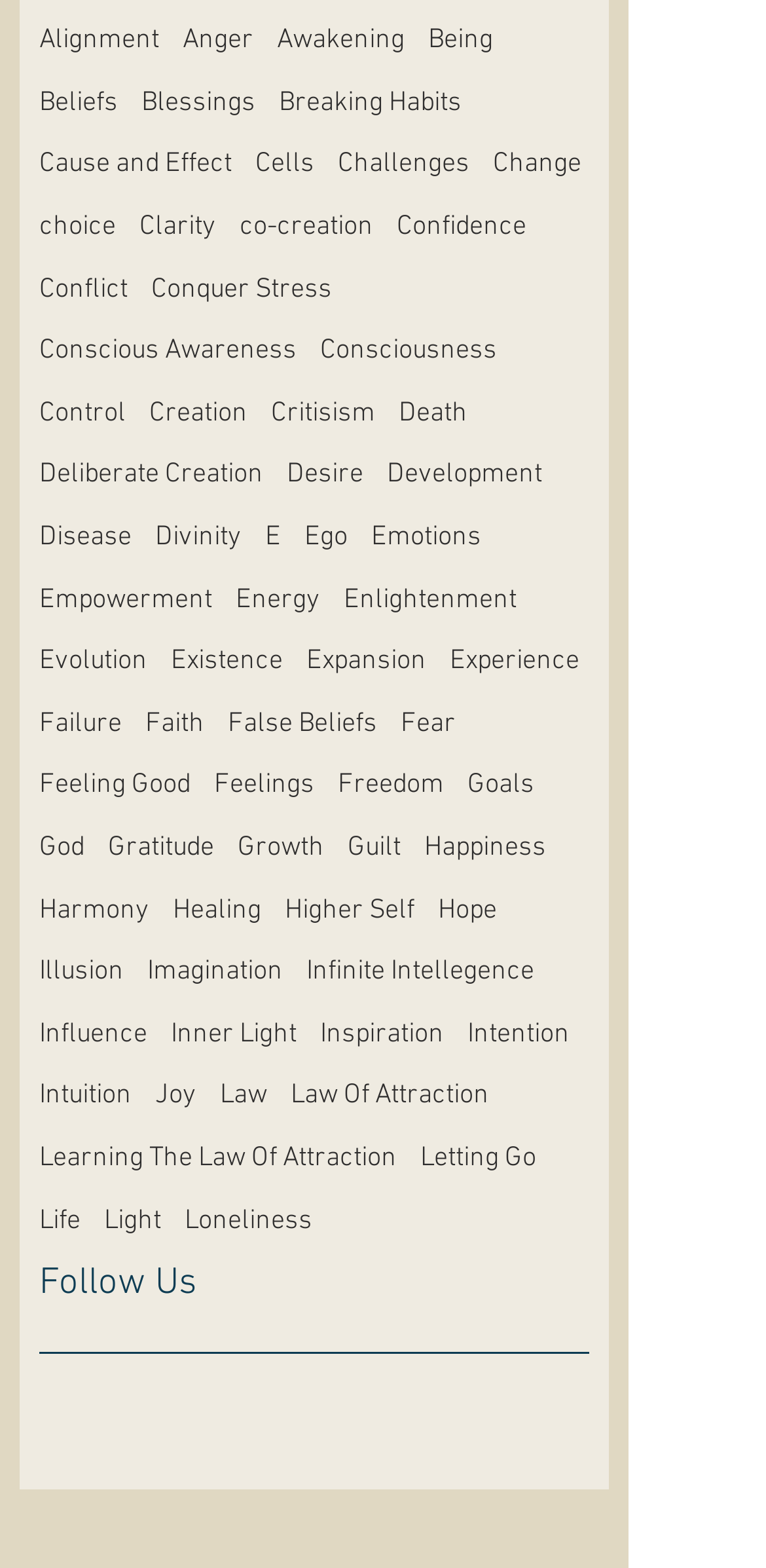How many social media links are there?
From the image, respond using a single word or phrase.

4